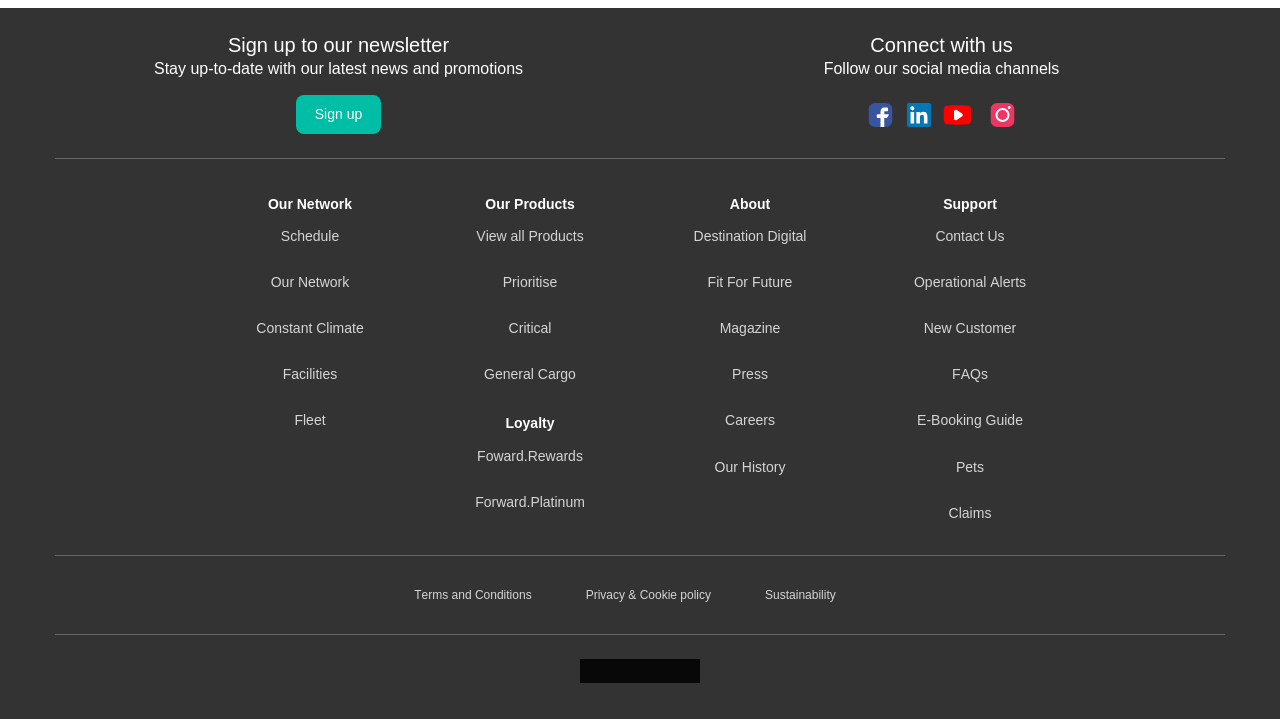Provide your answer in one word or a succinct phrase for the question: 
What type of information can be found in the 'About' section?

Company information